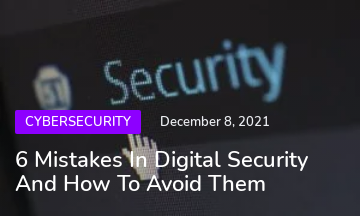Describe thoroughly the contents of the image.

The image showcases a digital security theme, prominently featuring the word "Security" in a modern font, accentuated by a stylish cursor hovering over it, suggesting interaction. Above the text is a vibrant purple banner labeled "CYBERSECURITY," capturing attention while indicating the subject matter's relevance. Below the main title, "6 Mistakes In Digital Security And How To Avoid Them," the date "December 8, 2021" indicates when this critical topic was posted. This visual serves as an engaging invitation to explore common pitfalls in digital security and discover effective strategies for safeguarding online information.